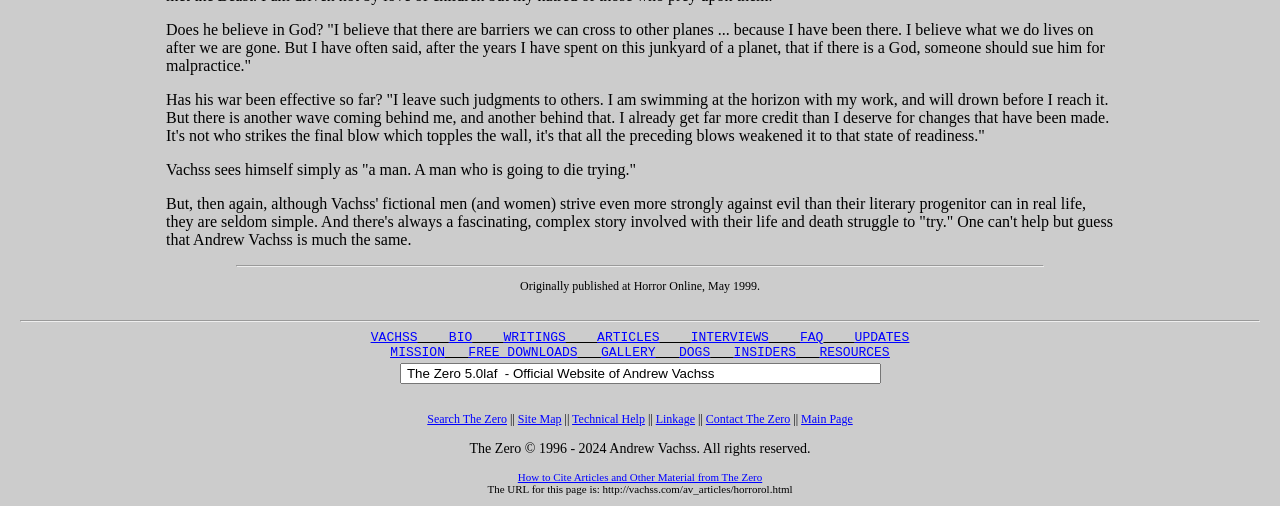What is the purpose of the website?
Please give a detailed and elaborate answer to the question.

The webpage contains a layout table with links to various sections such as 'BIO', 'WRITINGS', 'ARTICLES', and 'INTERVIEWS', indicating that the website is the official website of Andrew Vachss, providing information about his life and work.